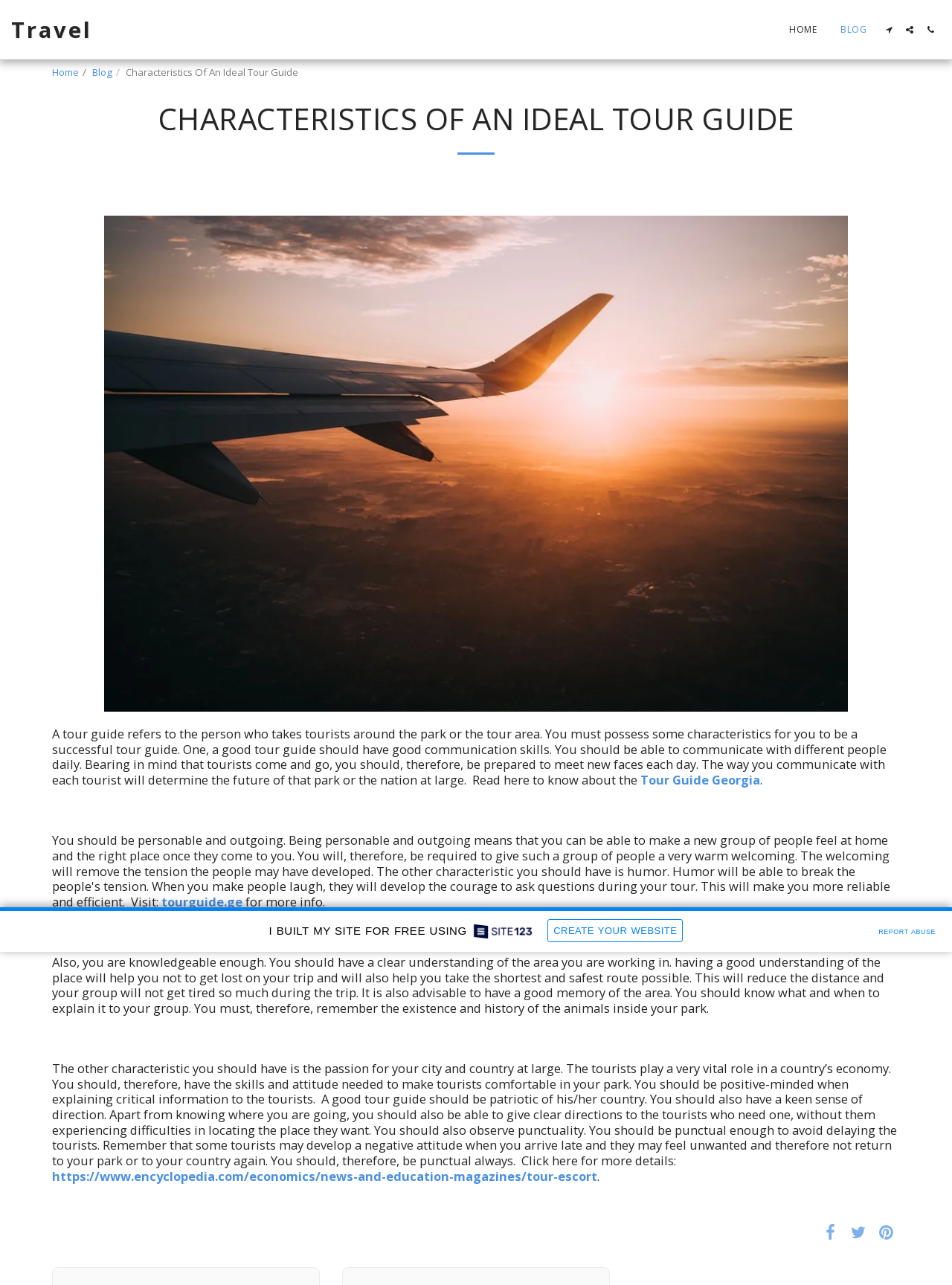What is one of the essential skills of a tour guide?
Use the information from the image to give a detailed answer to the question.

The webpage mentions that a good tour guide should have good communication skills, which enables them to communicate with different people daily and provide information to tourists effectively.